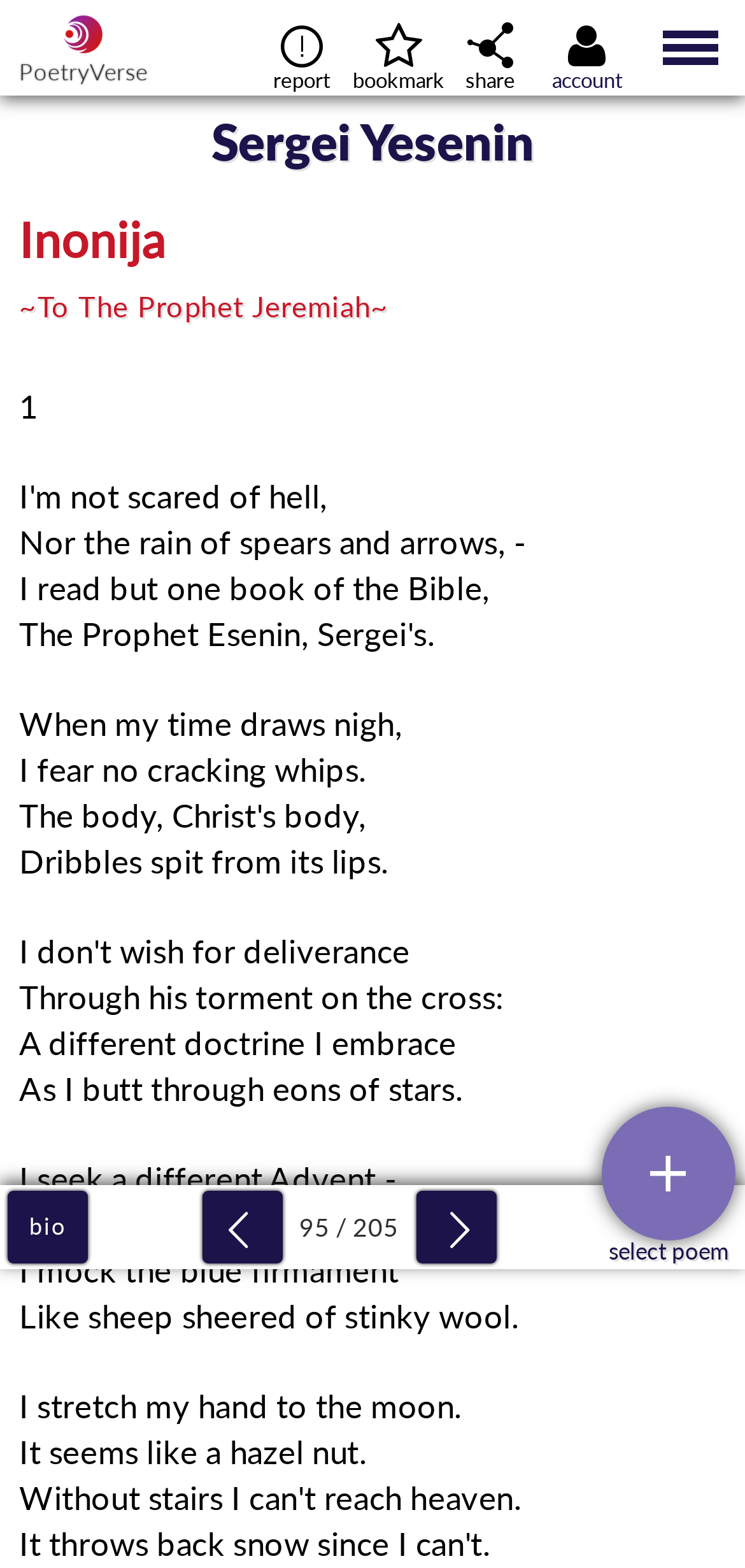Find and provide the bounding box coordinates for the UI element described with: "title="share poem"".

[0.597, 0.0, 0.718, 0.061]